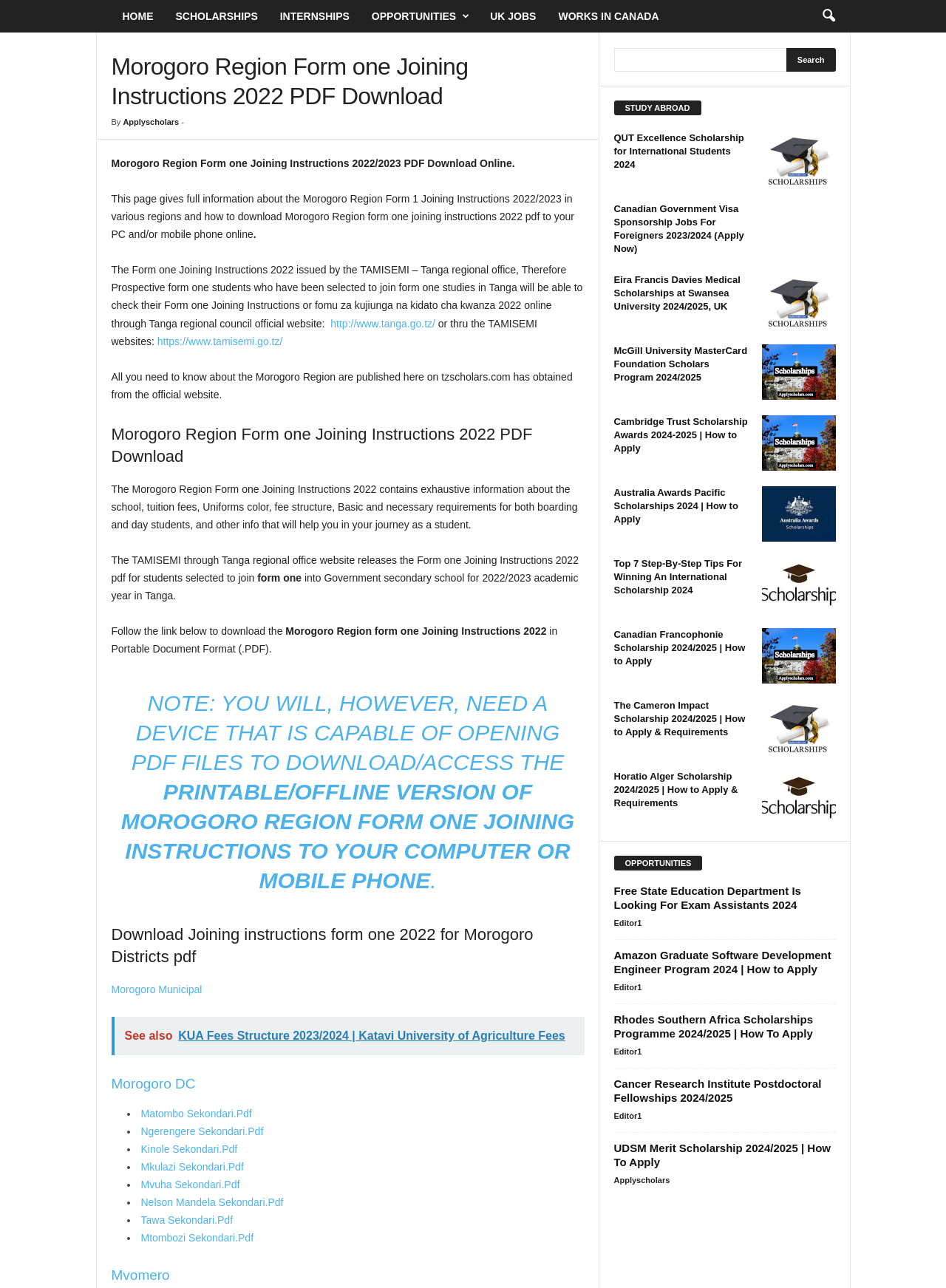Explain the webpage in detail, including its primary components.

This webpage is about Morogoro Region Form one Joining Instructions for 2022/2023. At the top, there is a navigation menu with links to HOME, SCHOLARSHIPS, INTERNSHIPS, OPPORTUNITIES, UK JOBS, and WORKS IN CANADA. On the right side of the navigation menu, there is a search icon.

Below the navigation menu, there is a heading that reads "Morogoro Region Form one Joining Instructions 2022 PDF Download". Underneath this heading, there is a brief description of the page, which explains that it provides full information about the Morogoro Region Form 1 Joining Instructions 2022/2023 and how to download the instructions in PDF format.

The main content of the page is divided into several sections. The first section explains that the Form one Joining Instructions 2022 issued by the TAMISEMI – Tanga regional office can be checked online through the Tanga regional council official website or the TAMISEMI website. There are links to both websites provided.

The next section provides detailed information about the Morogoro Region Form one Joining Instructions 2022, including the school, tuition fees, uniforms, fee structure, and other necessary requirements for both boarding and day students.

Further down the page, there is a section that provides links to download the Morogoro Region form one Joining Instructions 2022 in PDF format. There are also links to download instructions for specific districts, including Morogoro Municipal, Morogoro DC, and Mvomero.

On the right side of the page, there is a complementary section that lists various study abroad opportunities, including scholarships and job openings in Canada and the UK. There are images and links to each opportunity, along with a brief description.

Overall, the webpage provides detailed information about the Morogoro Region Form one Joining Instructions 2022/2023 and offers resources for students looking to study abroad.